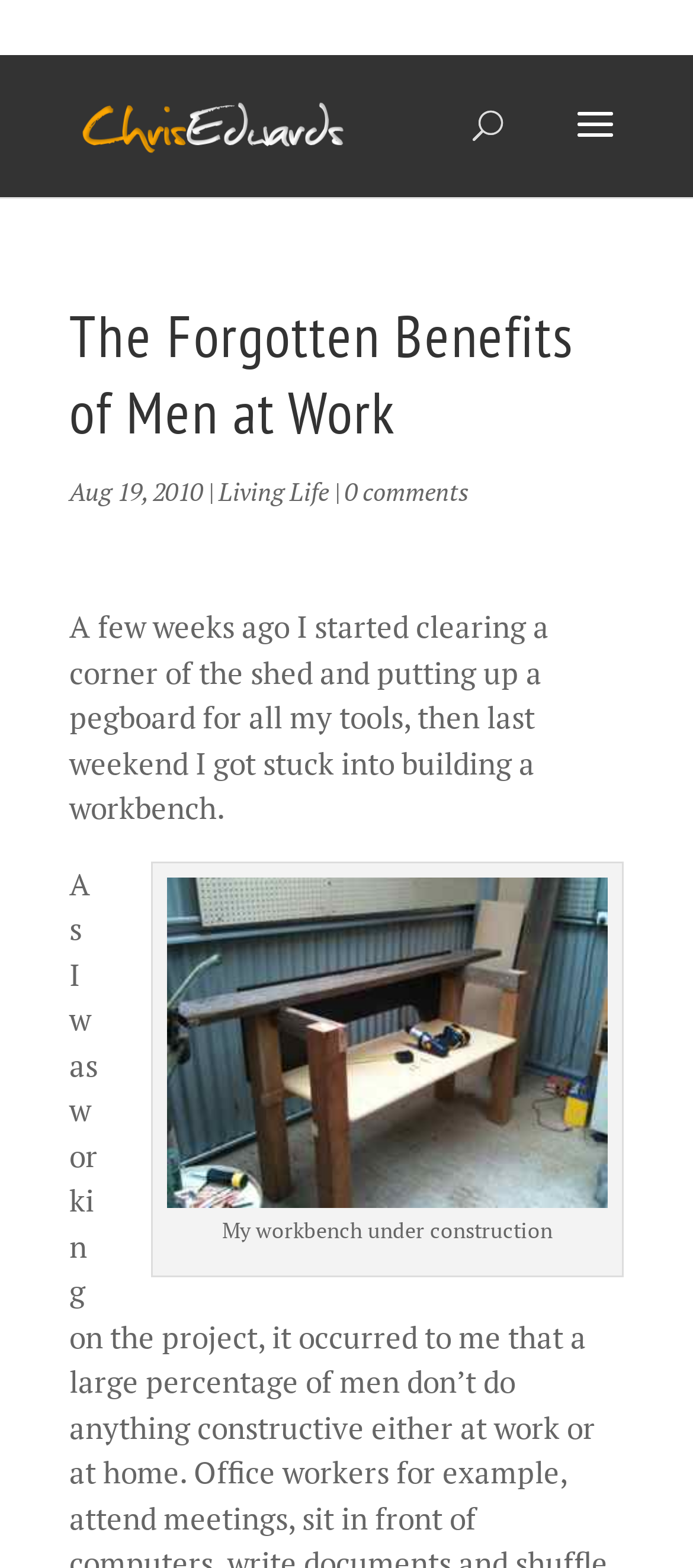Identify the main title of the webpage and generate its text content.

The Forgotten Benefits of Men at Work